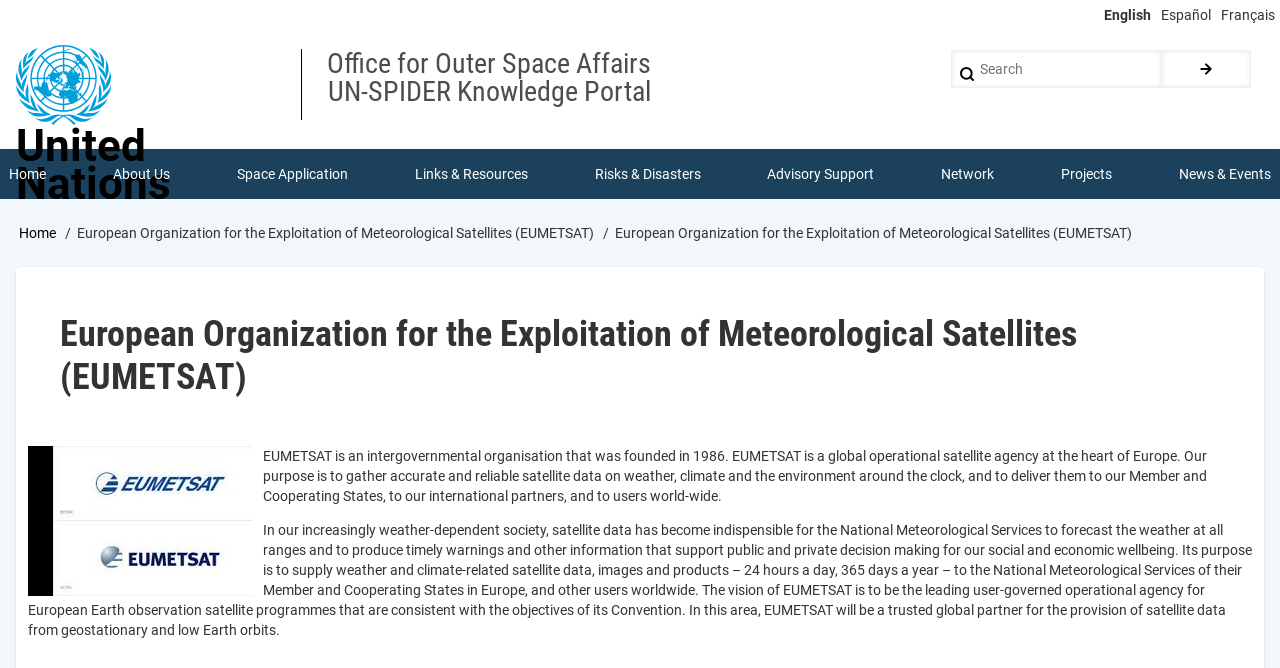Please specify the bounding box coordinates in the format (top-left x, top-left y, bottom-right x, bottom-right y), with values ranging from 0 to 1. Identify the bounding box for the UI component described as follows: Risks & Disasters

[0.457, 0.223, 0.554, 0.298]